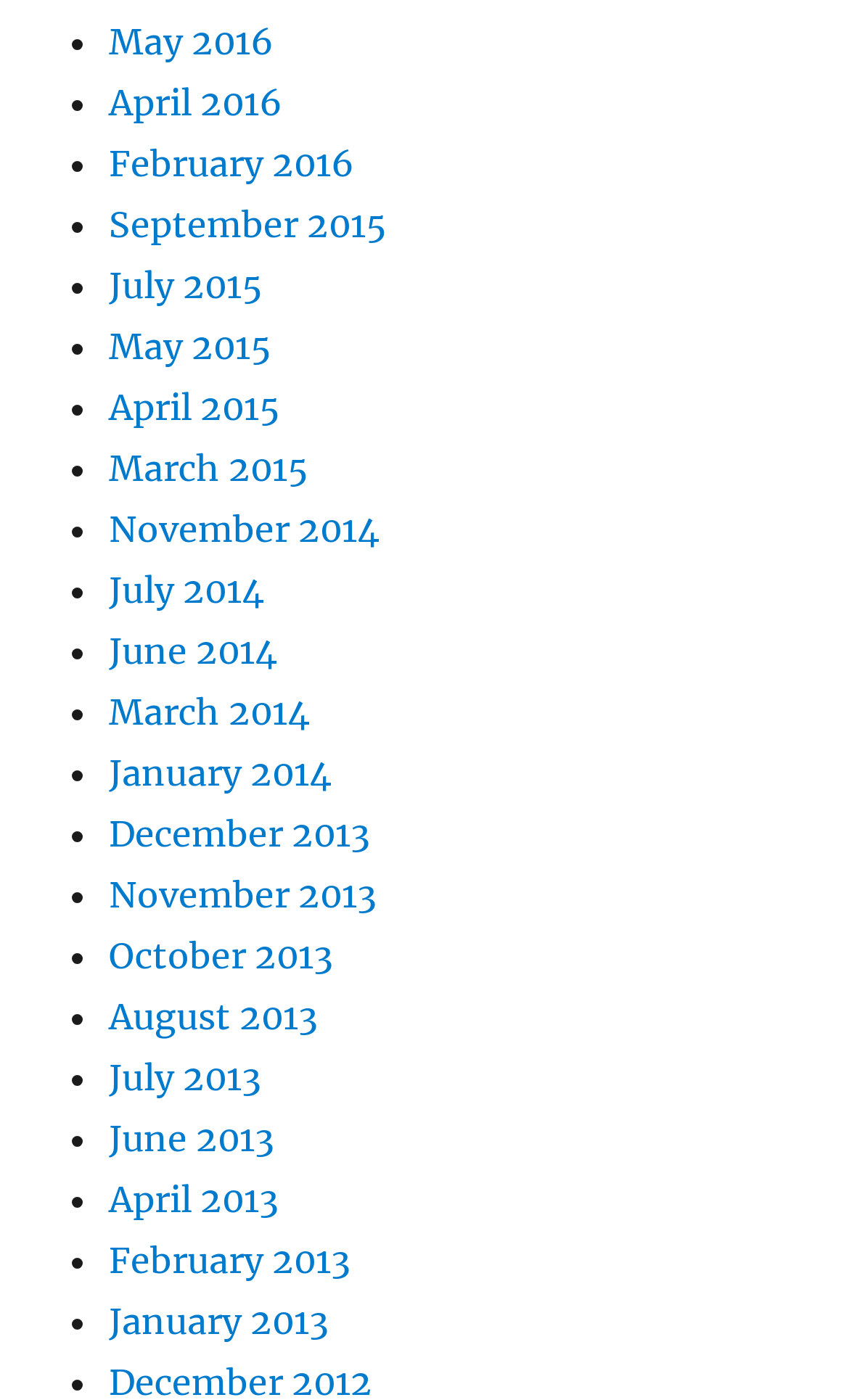Are the links on this webpage sorted in chronological order?
Based on the image, respond with a single word or phrase.

Yes